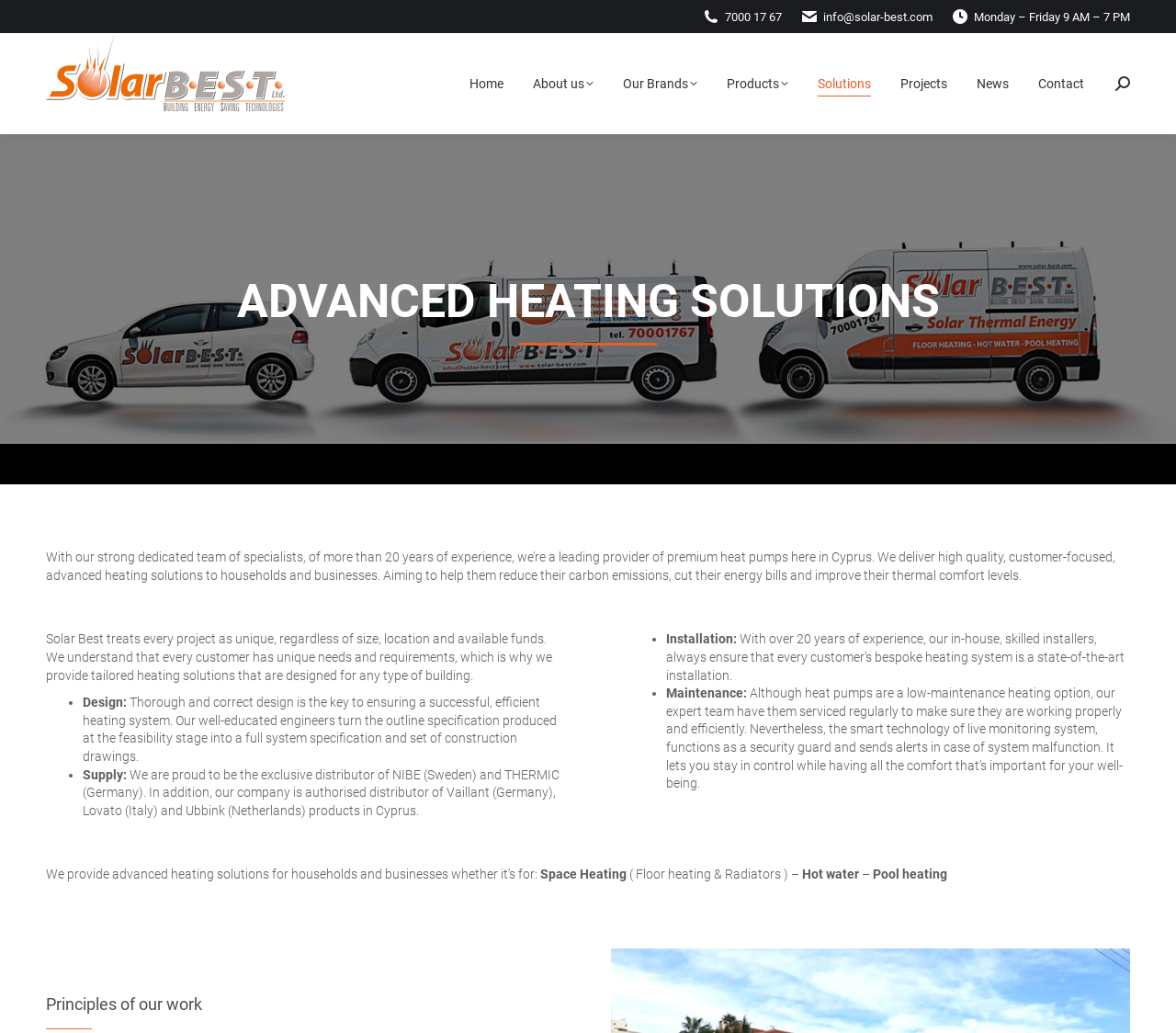Given the element description parent_node: Solar BEST Ltd, identify the bounding box coordinates for the UI element on the webpage screenshot. The format should be (top-left x, top-left y, bottom-right x, bottom-right y), with values between 0 and 1.

[0.039, 0.032, 0.242, 0.13]